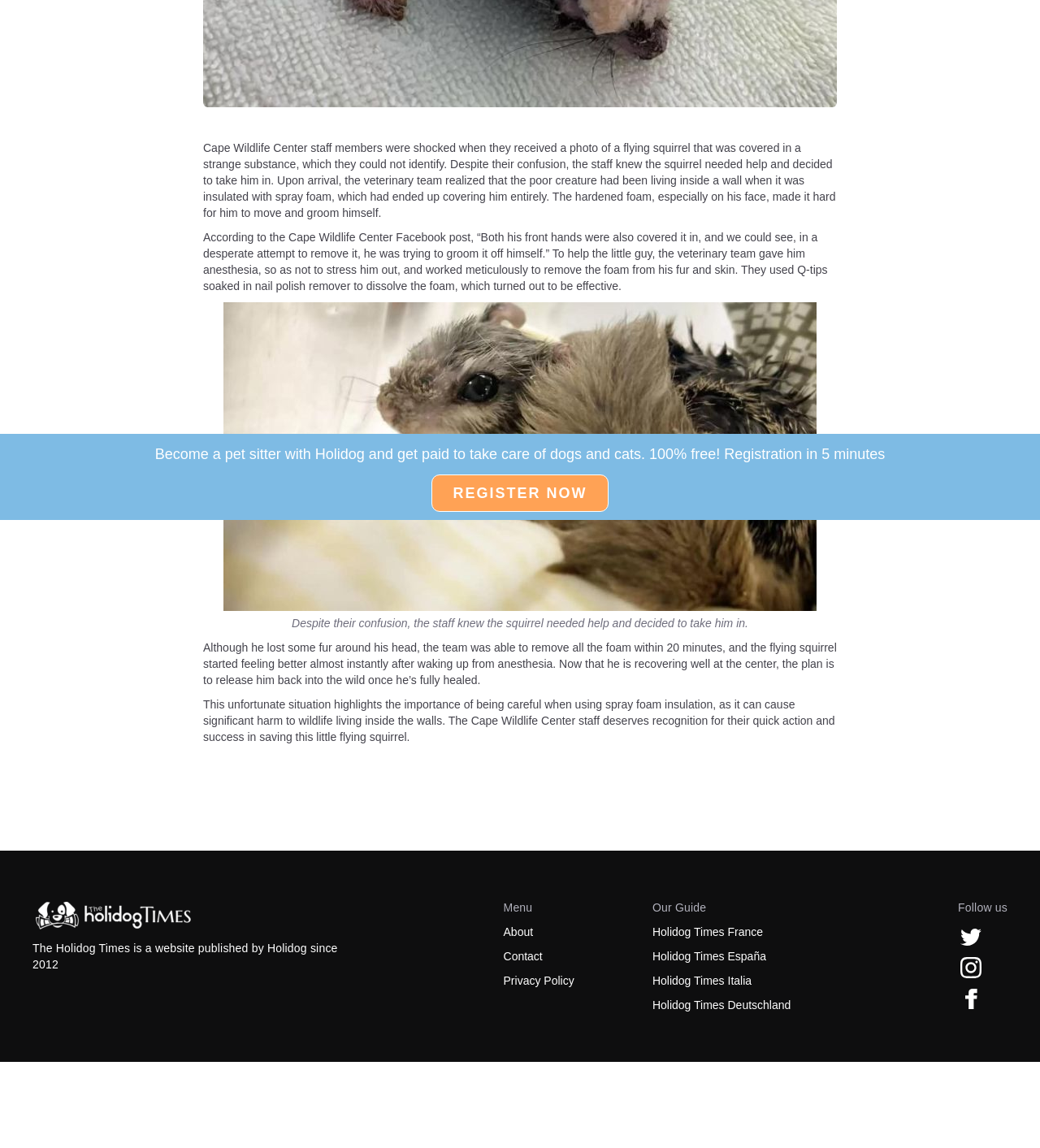Determine the bounding box coordinates for the UI element described. Format the coordinates as (top-left x, top-left y, bottom-right x, bottom-right y) and ensure all values are between 0 and 1. Element description: Job Setup - Double Sided

None